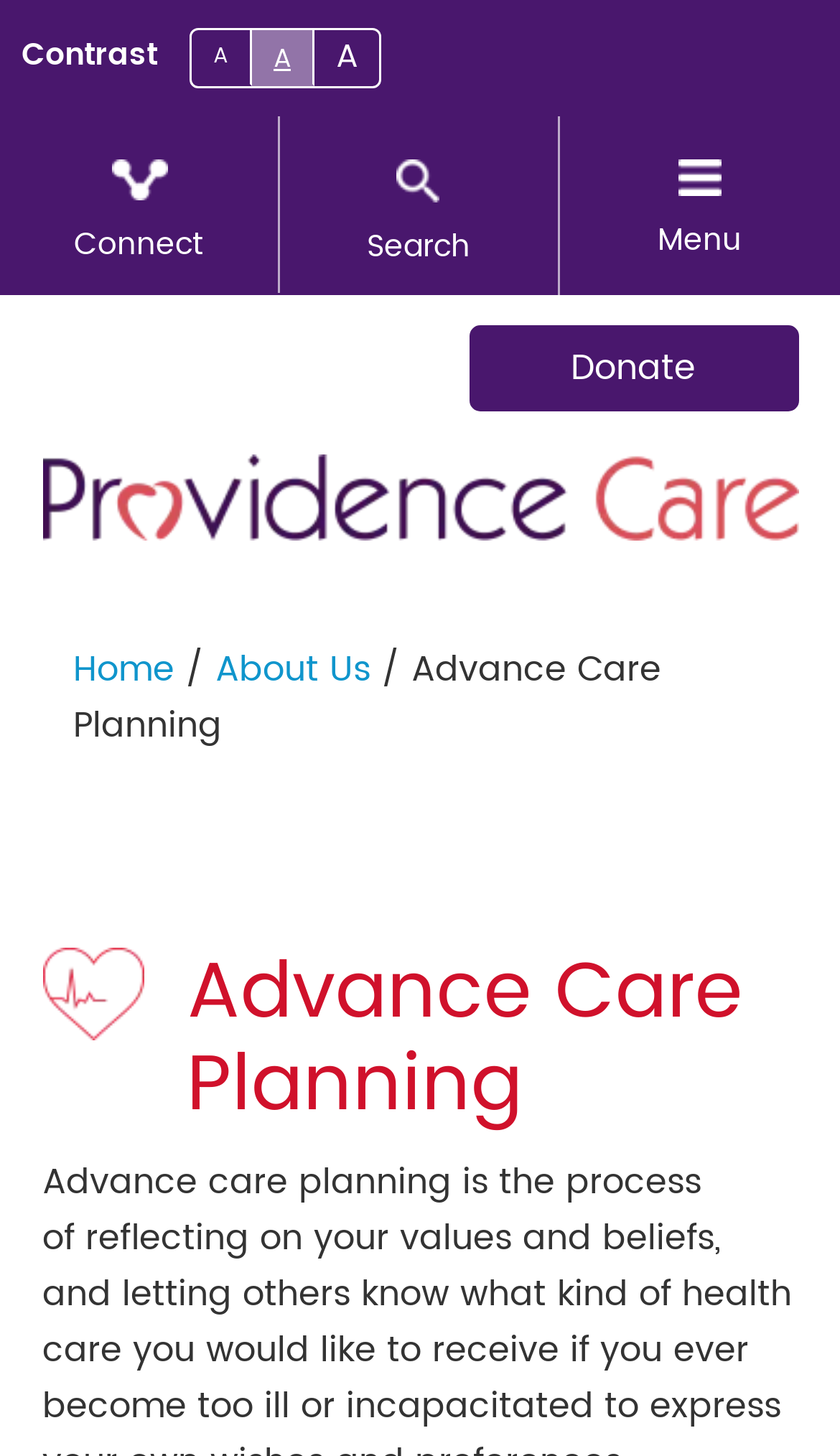How many links are in the top navigation bar?
Please look at the screenshot and answer using one word or phrase.

5